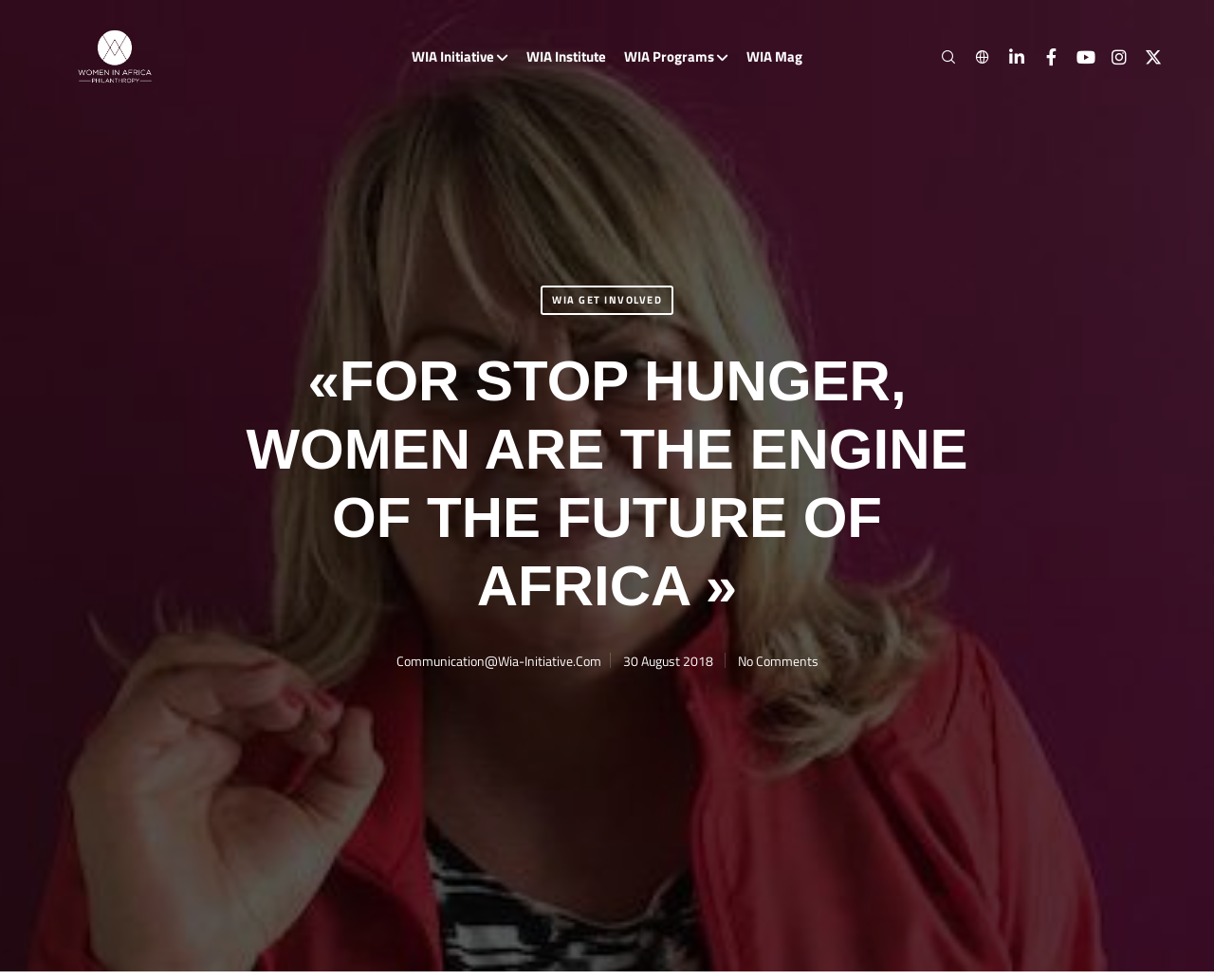Please identify the bounding box coordinates of the region to click in order to complete the task: "Search for something". The coordinates must be four float numbers between 0 and 1, specified as [left, top, right, bottom].

[0.76, 0.0, 0.788, 0.116]